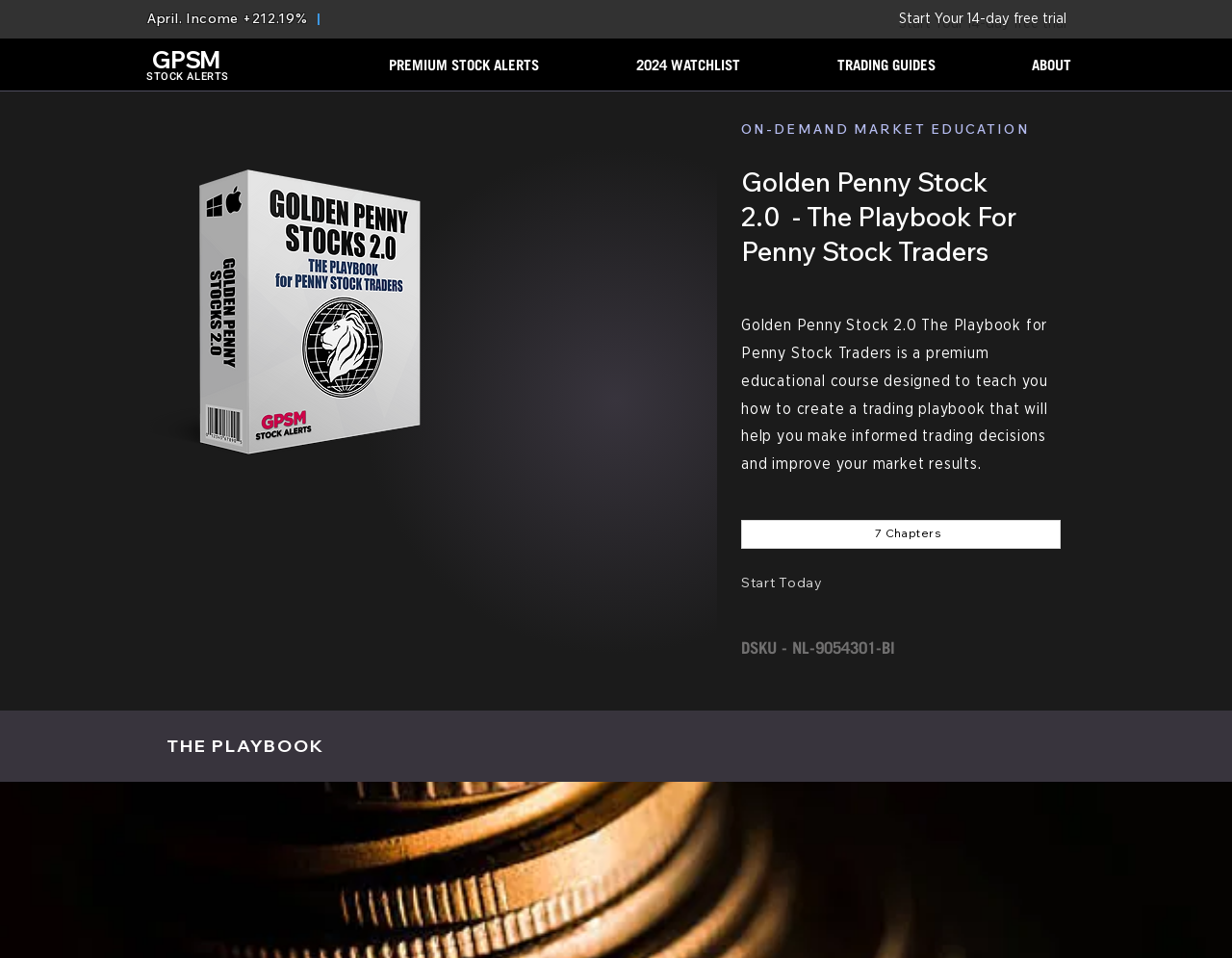Locate the bounding box of the UI element described in the following text: "April. Income +212.19%".

[0.12, 0.01, 0.252, 0.028]